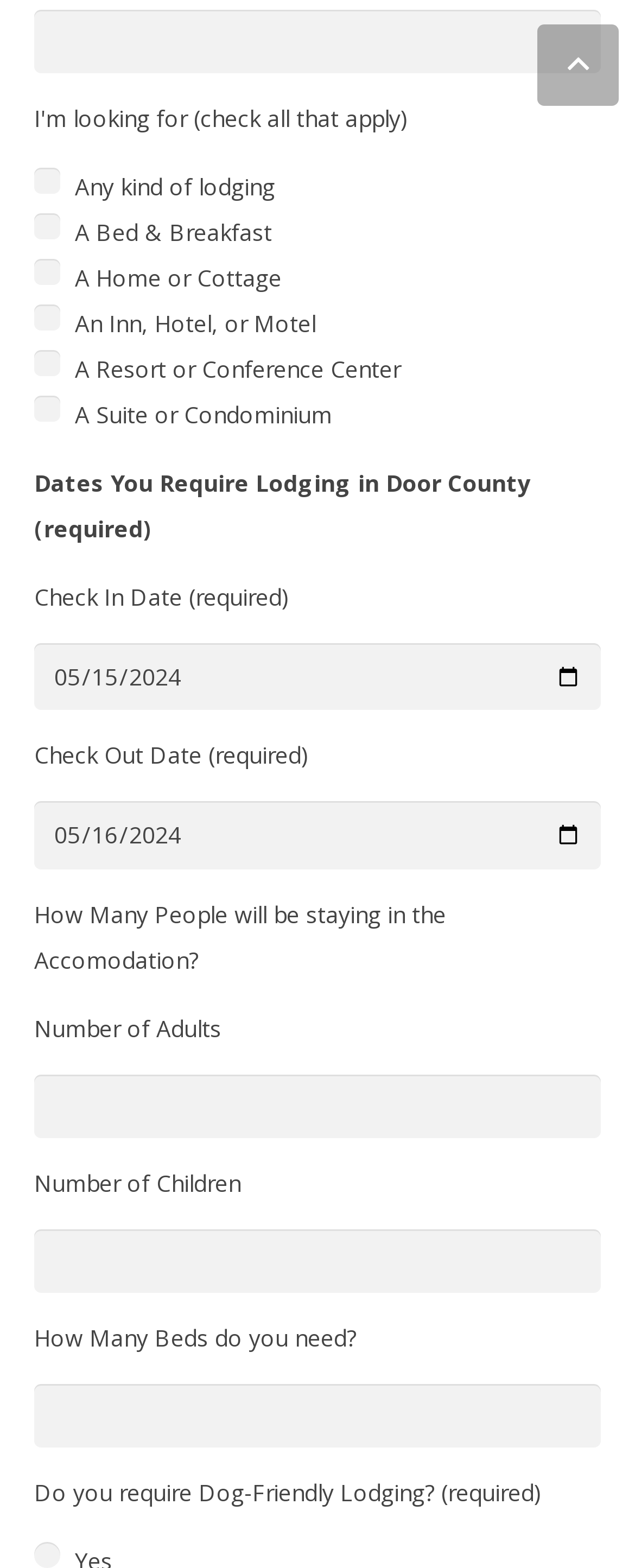What information is required for lodging?
Please provide a detailed and comprehensive answer to the question.

The website requires information about the dates of lodging, including Check In Date and Check Out Date, as well as the number of people staying, including adults and children, and the number of beds needed.